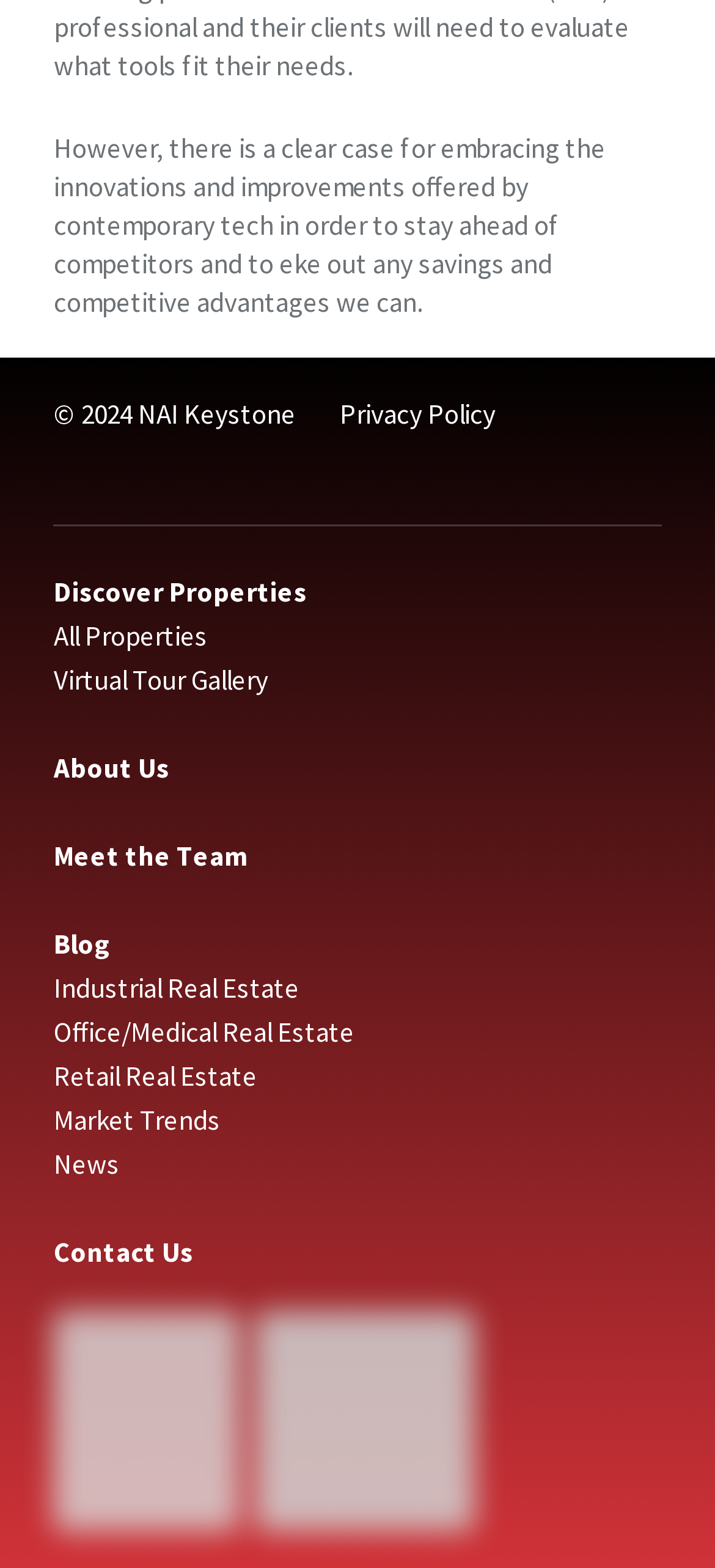Provide a one-word or short-phrase response to the question:
What is the first link in the webpage?

Discover Properties